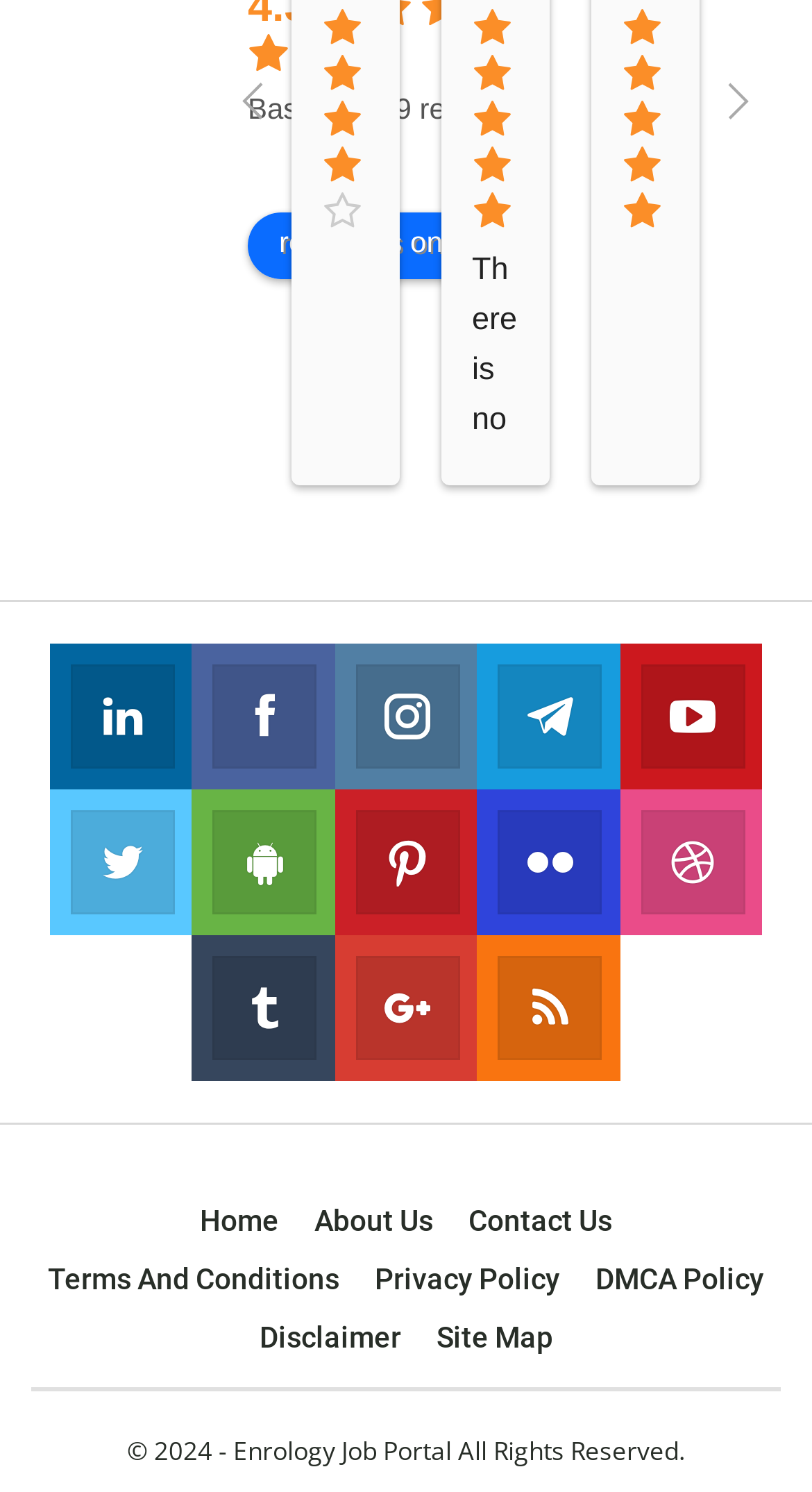Kindly determine the bounding box coordinates for the area that needs to be clicked to execute this instruction: "Go to Home".

[0.246, 0.807, 0.344, 0.83]